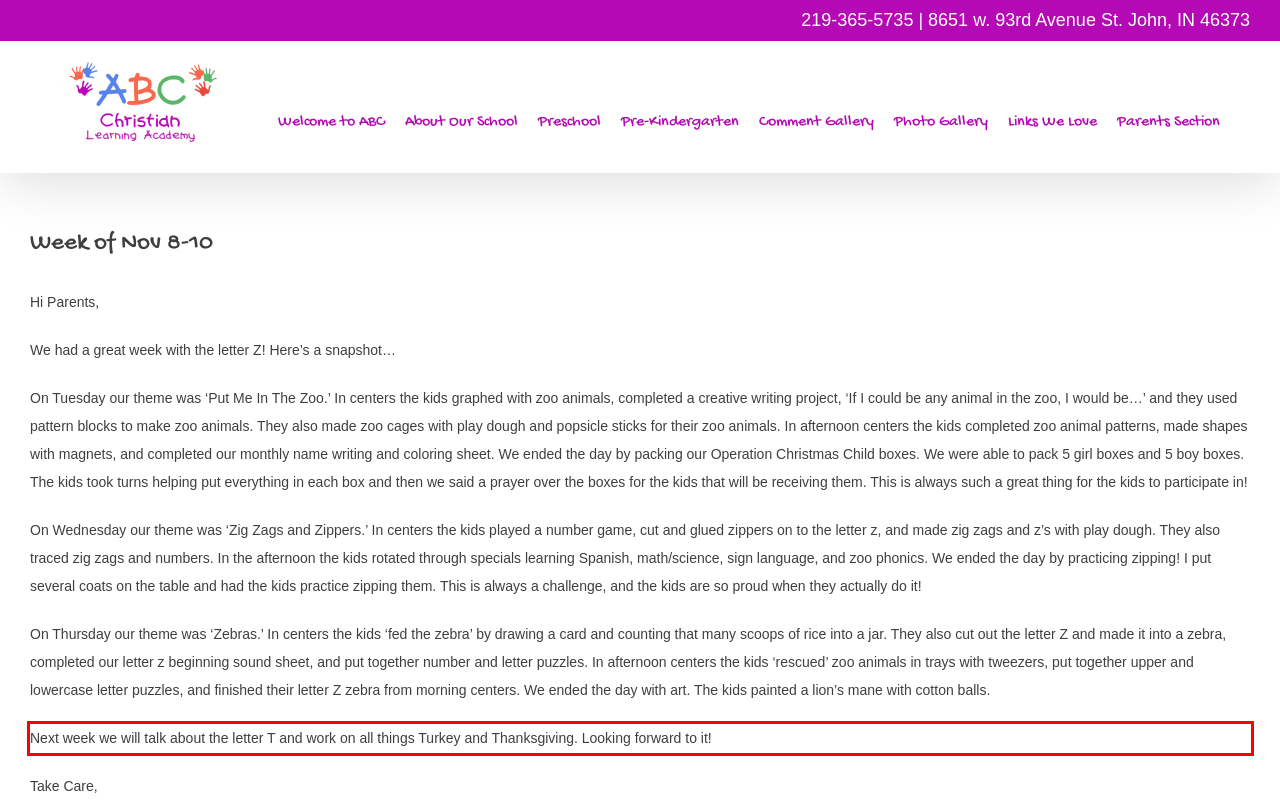Given the screenshot of a webpage, identify the red rectangle bounding box and recognize the text content inside it, generating the extracted text.

Next week we will talk about the letter T and work on all things Turkey and Thanksgiving. Looking forward to it!